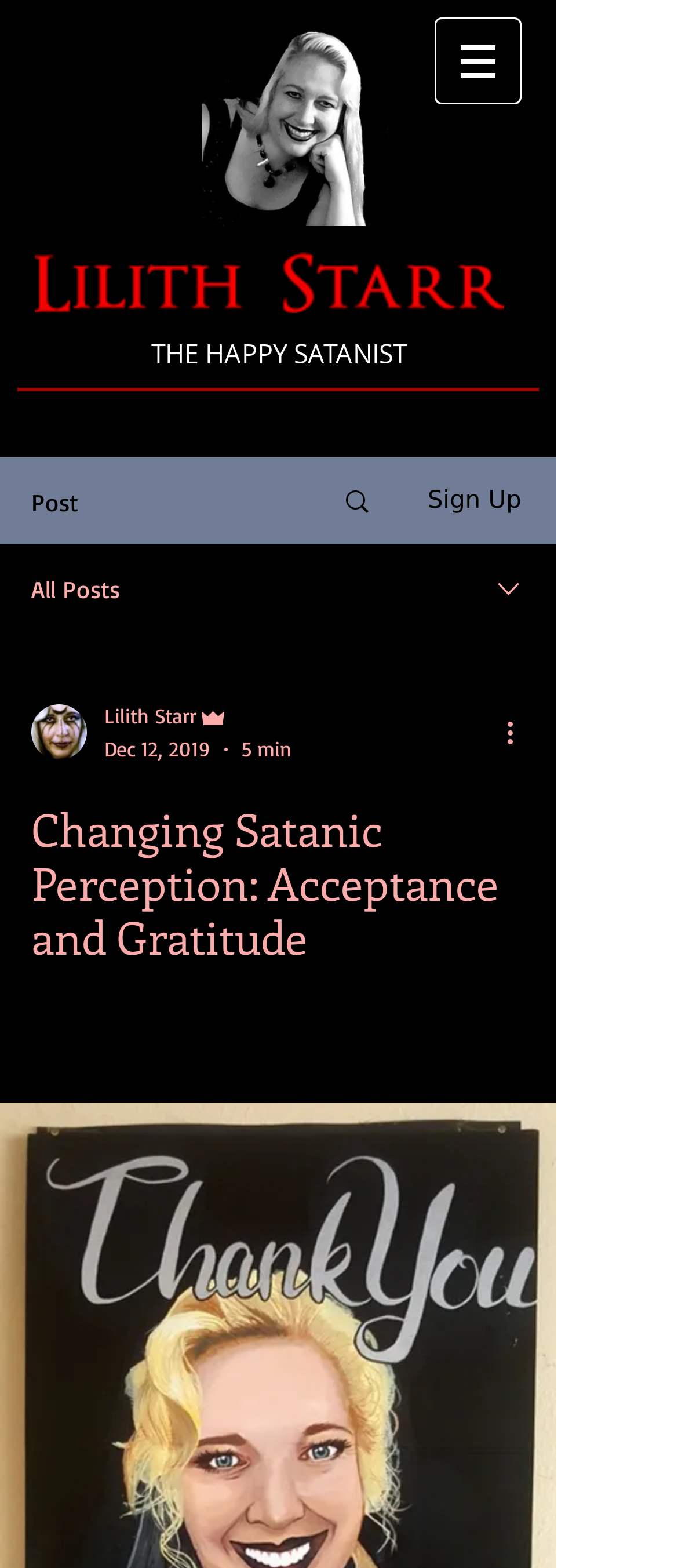Could you identify the text that serves as the heading for this webpage?

Changing Satanic Perception: Acceptance and Gratitude